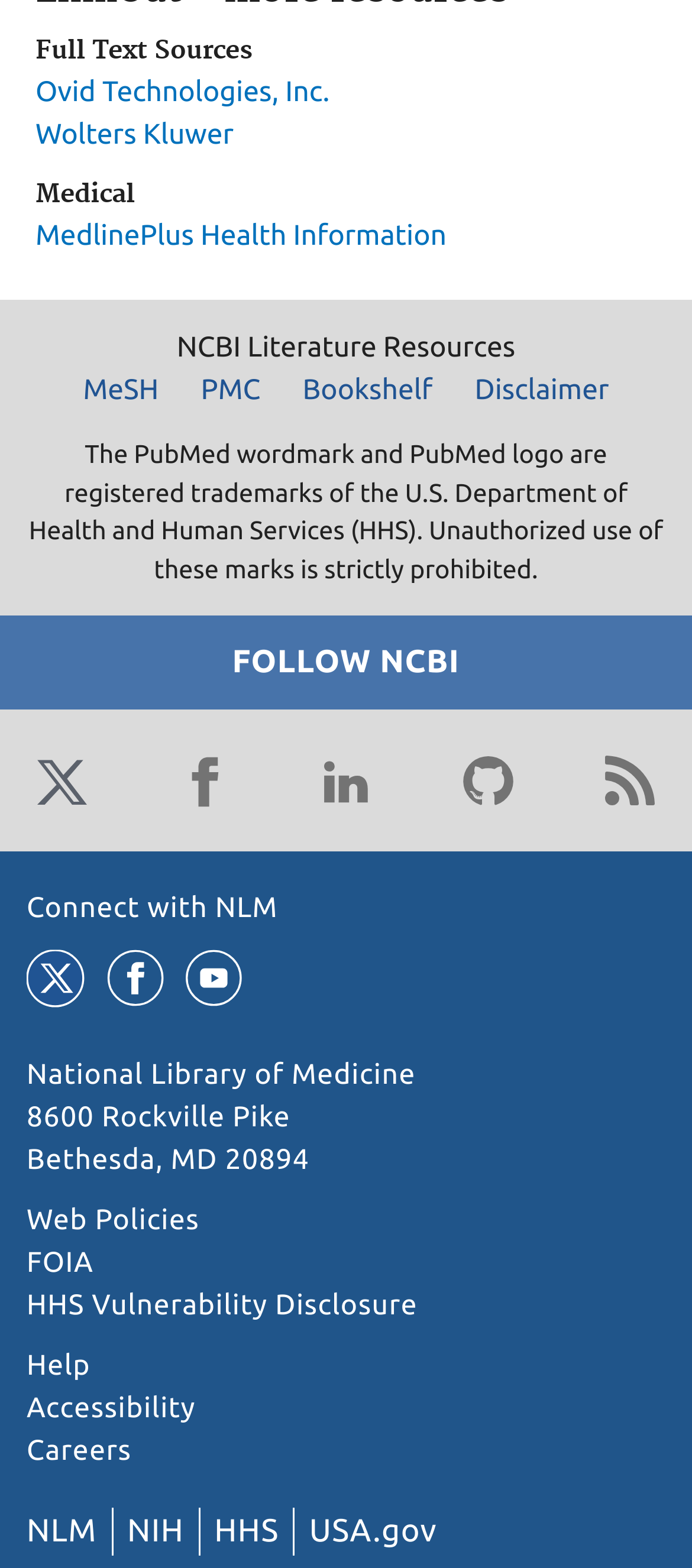Can you specify the bounding box coordinates of the area that needs to be clicked to fulfill the following instruction: "Click on Ovid Technologies, Inc."?

[0.051, 0.048, 0.476, 0.068]